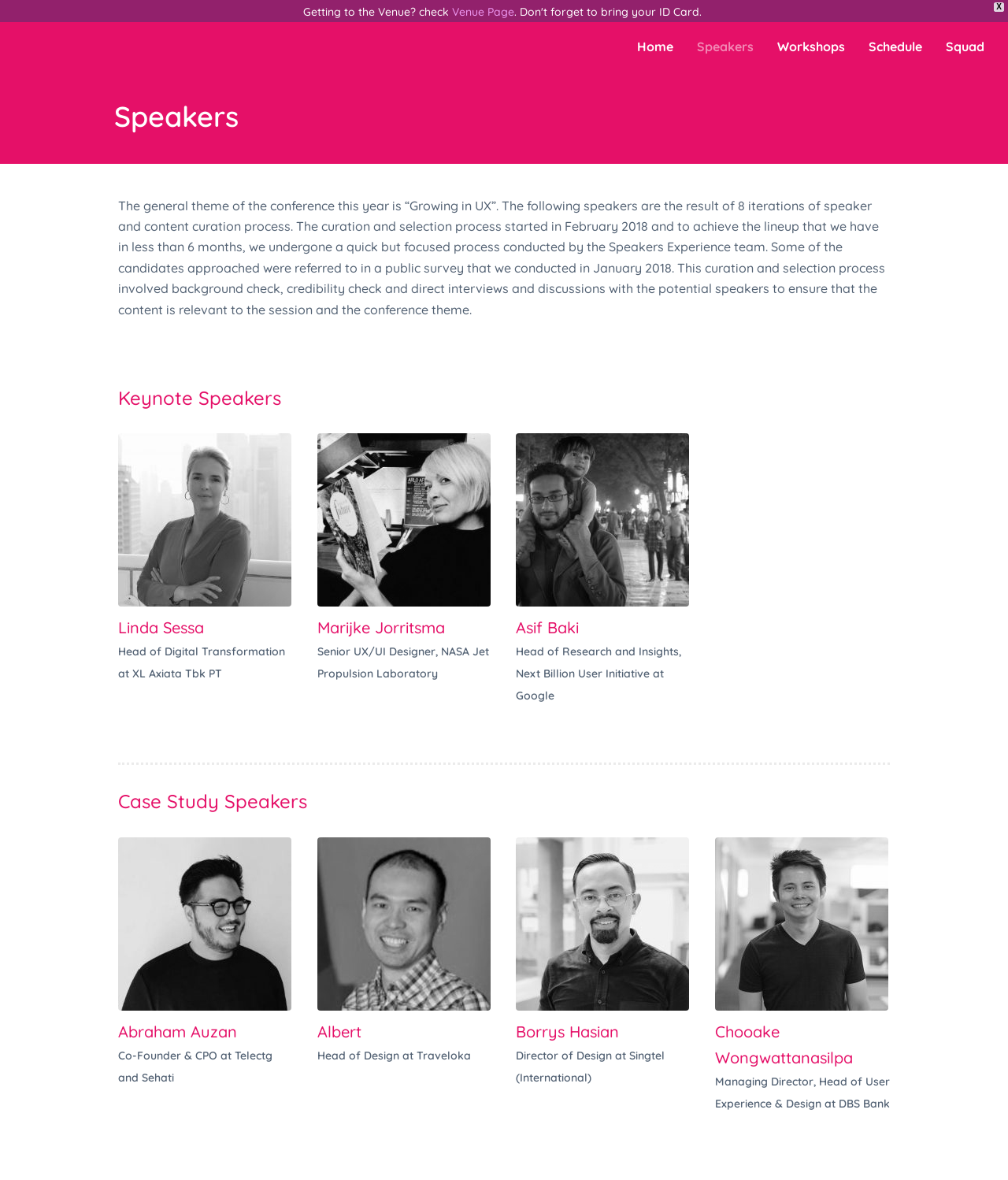Identify the bounding box coordinates of the region I need to click to complete this instruction: "Click on the 'Venue Page' link".

[0.448, 0.004, 0.51, 0.016]